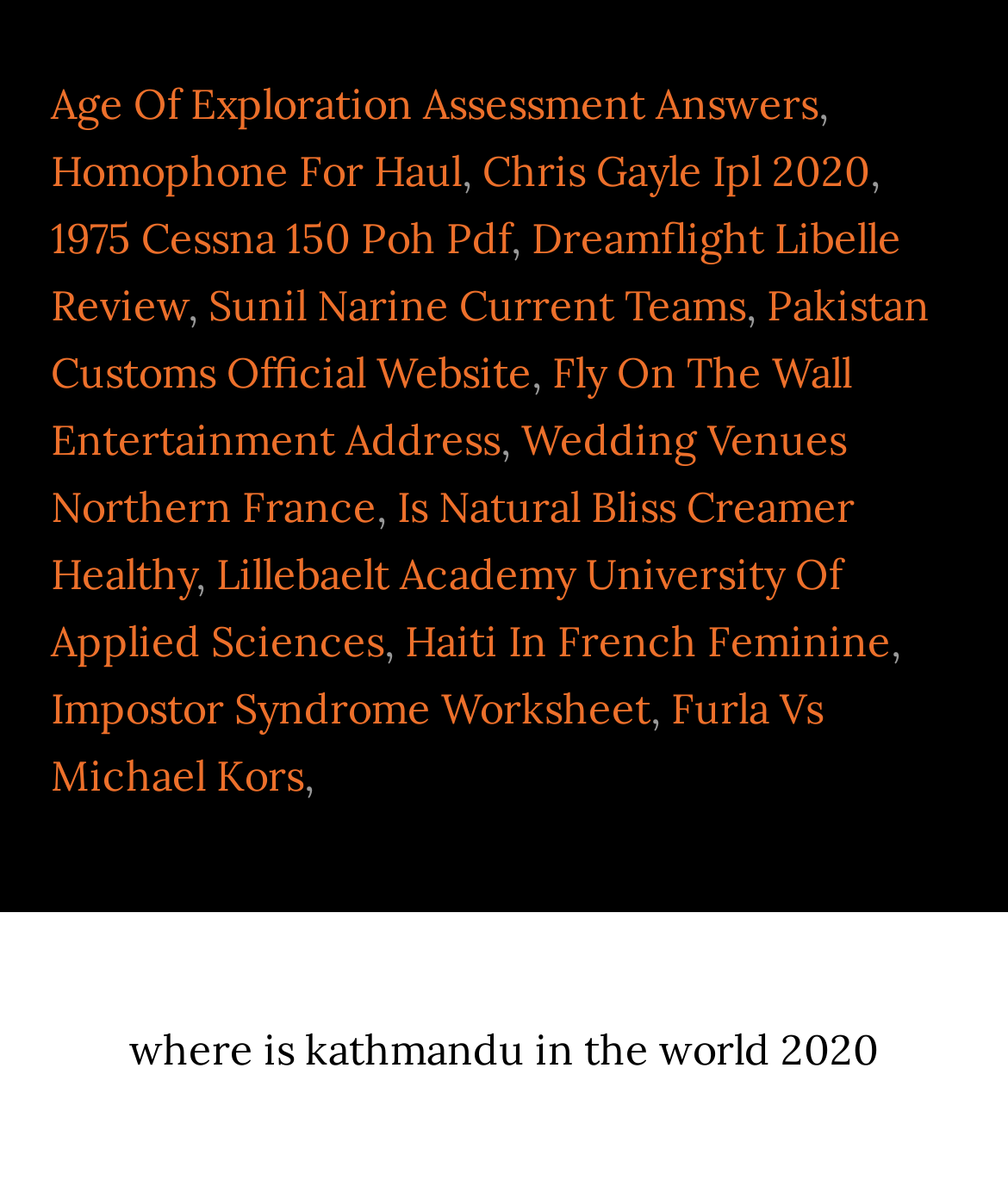Respond with a single word or phrase to the following question:
What is the text at the bottom of the webpage?

where is kathmandu in the world 2020